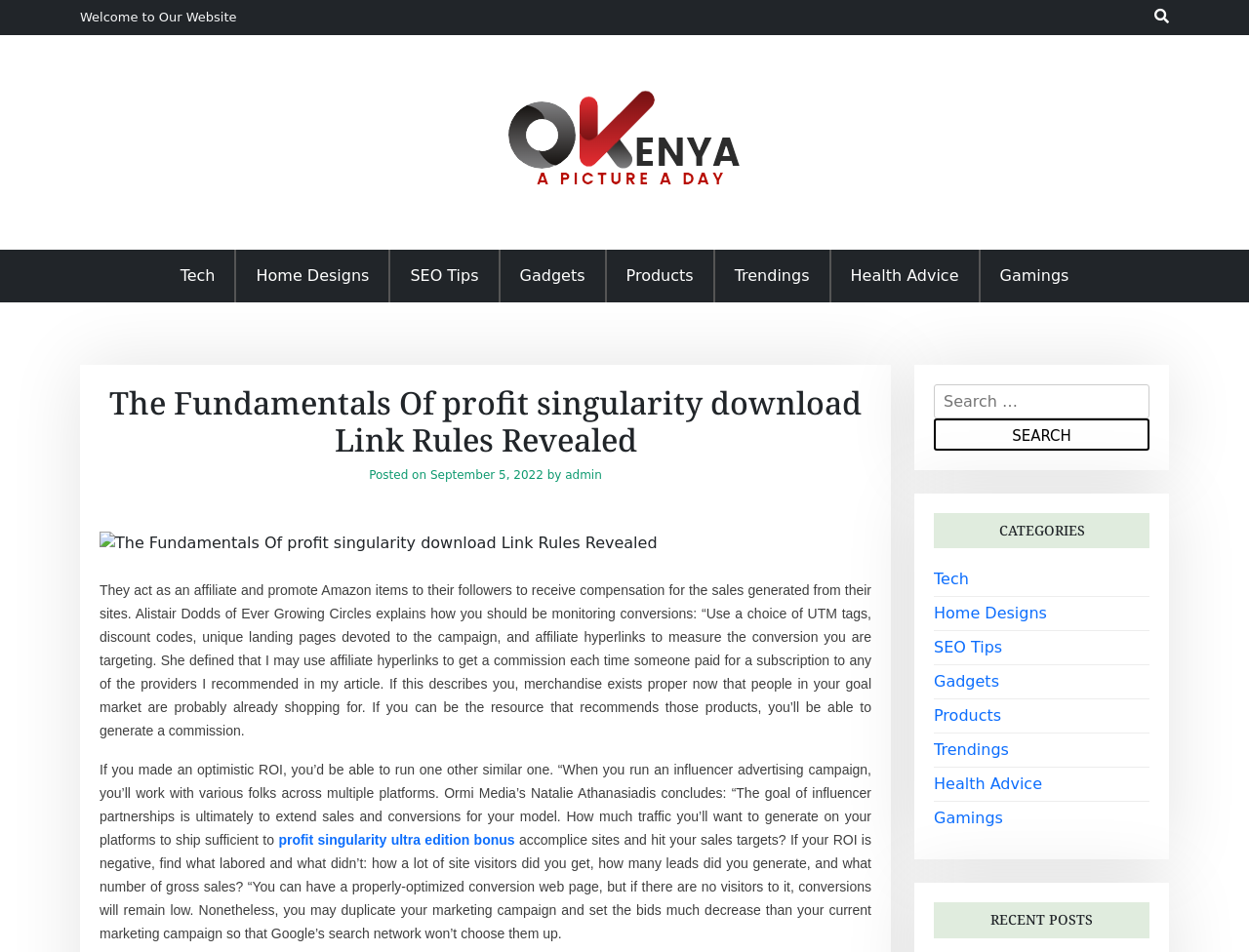Extract the bounding box coordinates of the UI element described by: "Health Advice". The coordinates should include four float numbers ranging from 0 to 1, e.g., [left, top, right, bottom].

[0.748, 0.814, 0.834, 0.833]